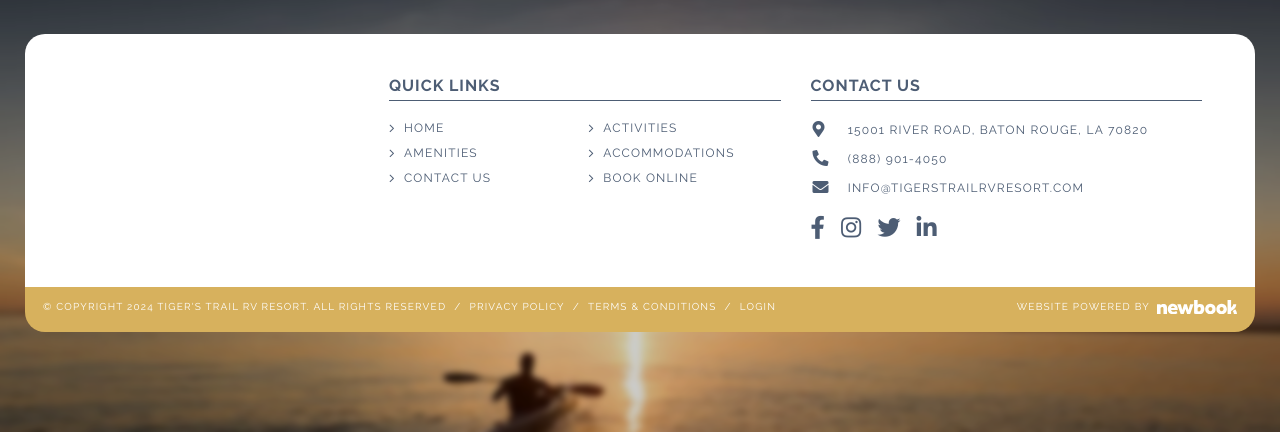Find the bounding box coordinates of the clickable area that will achieve the following instruction: "Check Tiger's Trail RV Resort's privacy policy".

[0.367, 0.699, 0.441, 0.724]